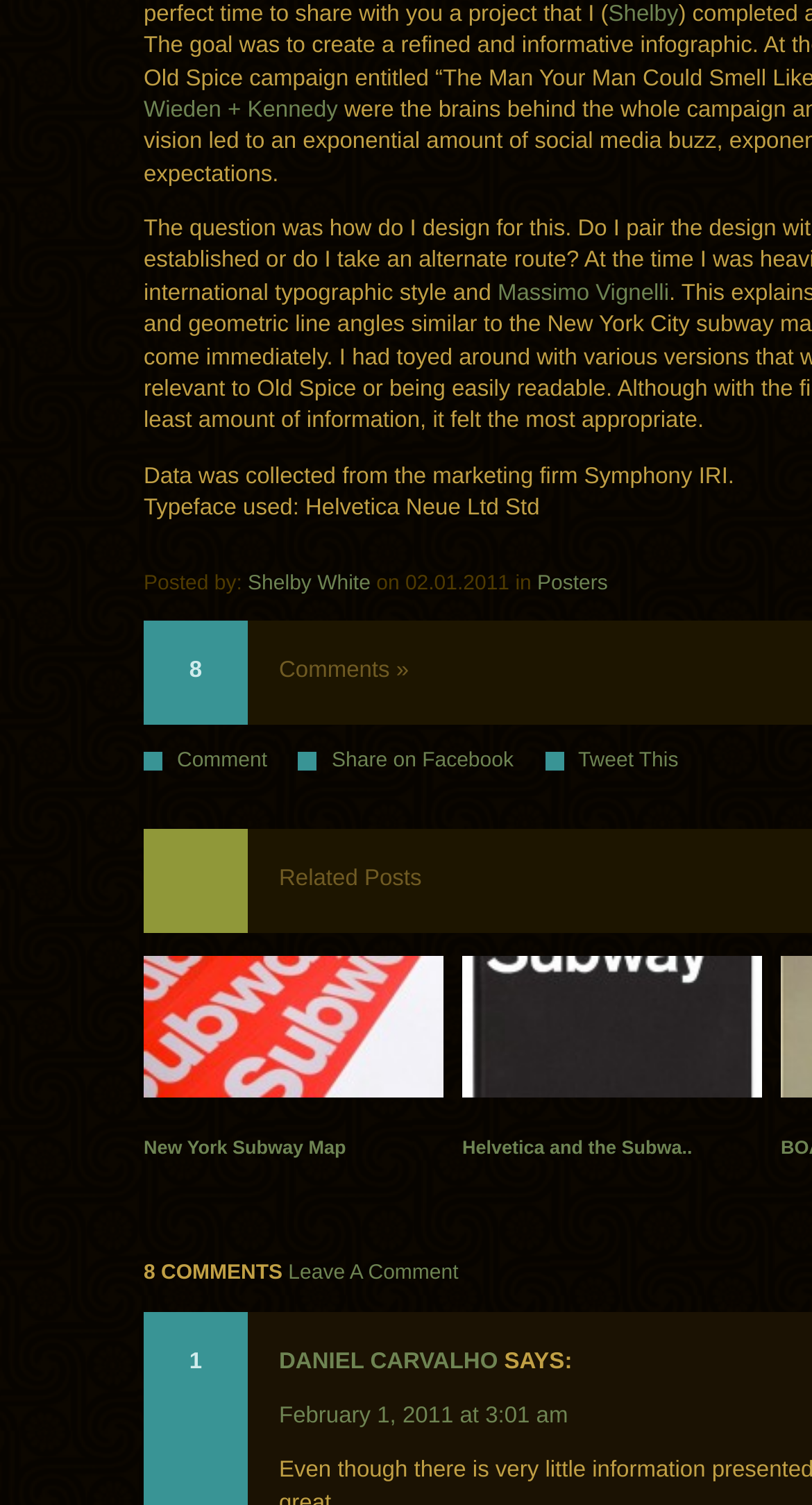Please determine the bounding box coordinates of the element to click on in order to accomplish the following task: "Share on Facebook". Ensure the coordinates are four float numbers ranging from 0 to 1, i.e., [left, top, right, bottom].

[0.368, 0.495, 0.671, 0.517]